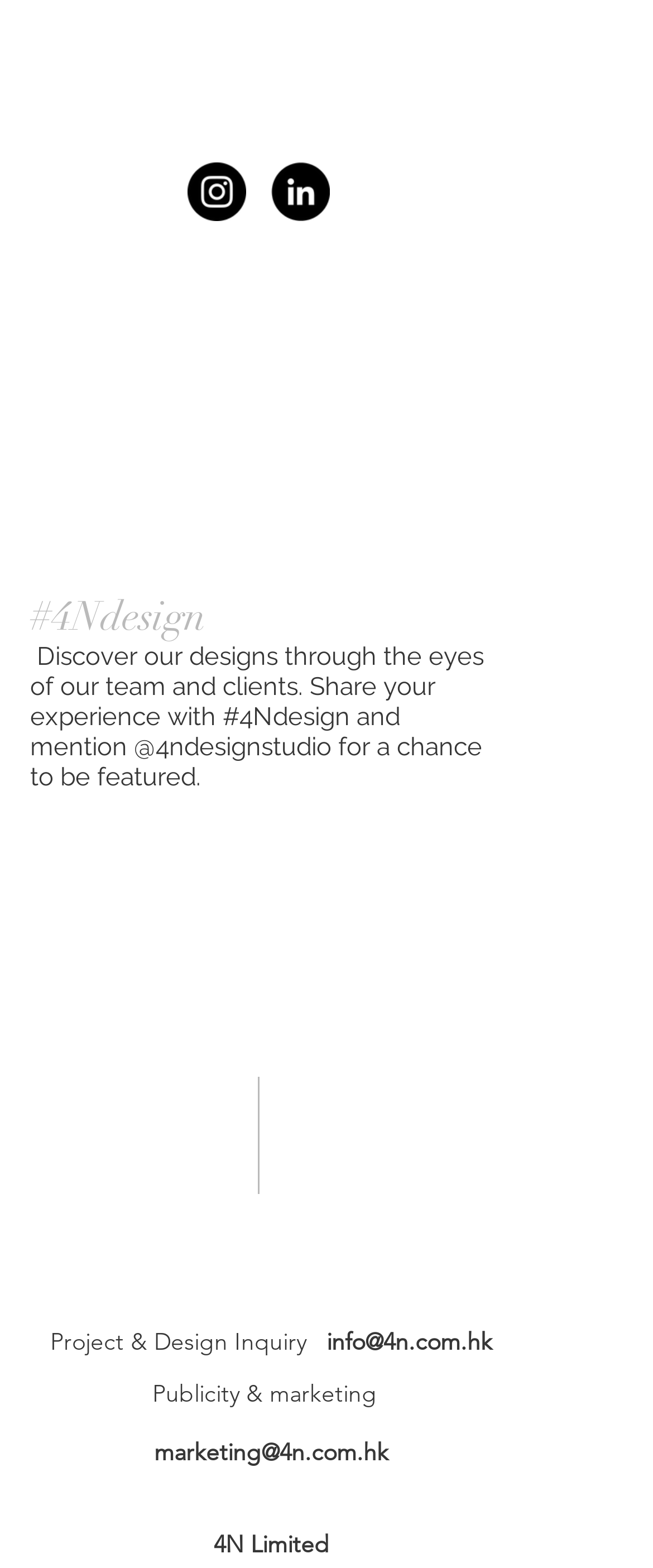How many social media platforms are listed?
Please provide a single word or phrase based on the screenshot.

2